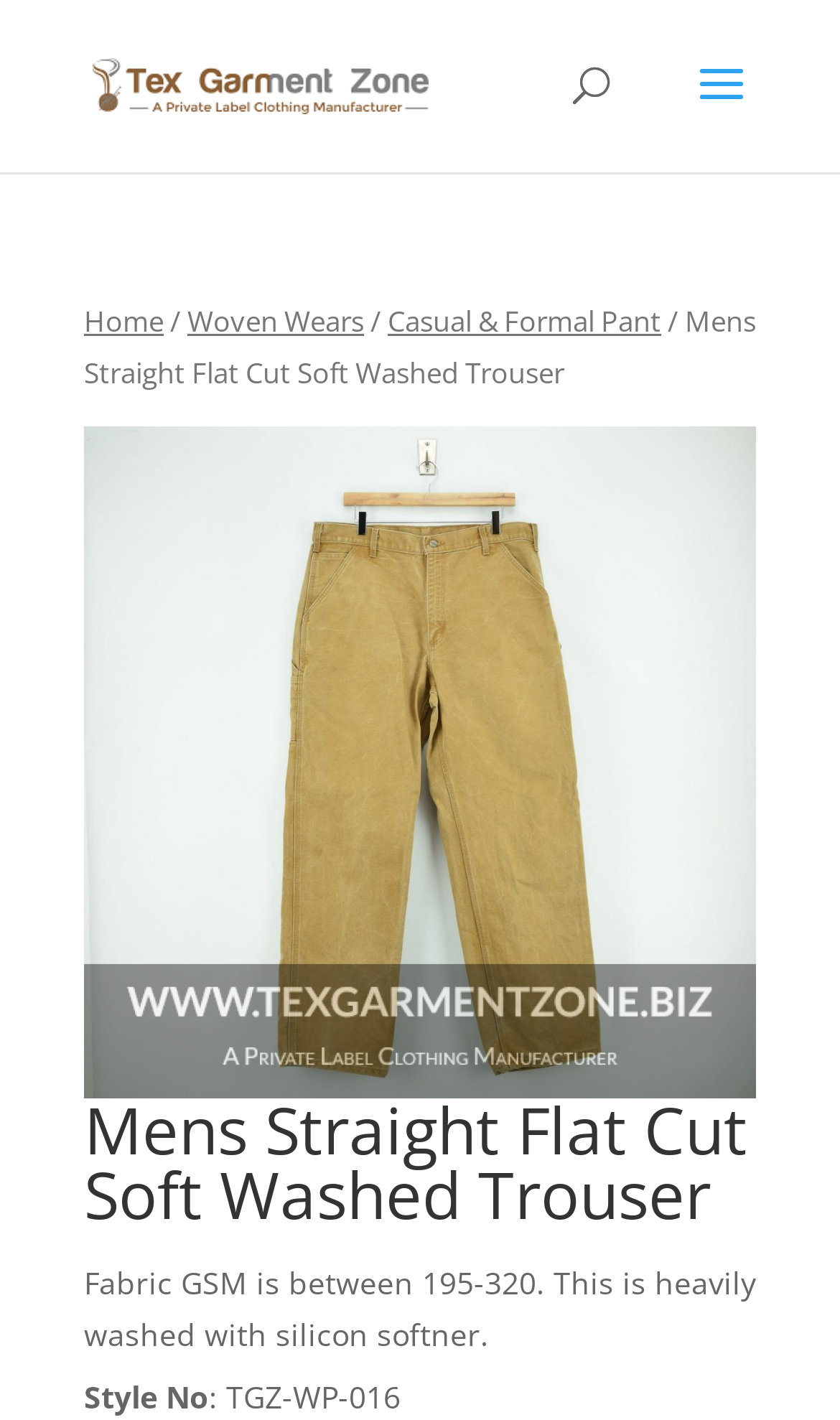What is the style number of the product?
Please respond to the question with a detailed and well-explained answer.

The style number can be found at the bottom of the webpage, where it is written as 'Style No: TGZ-WP-016'. This information is provided along with other product details.